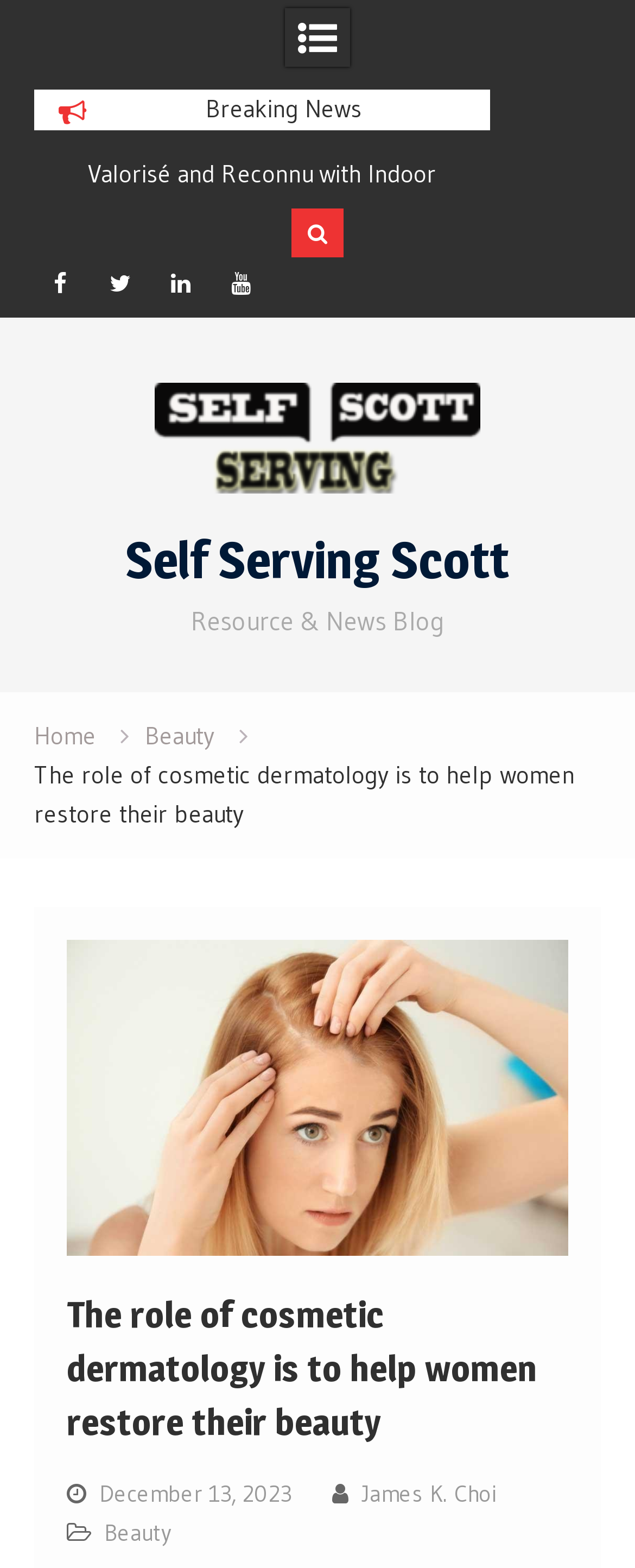Determine the bounding box coordinates of the clickable region to follow the instruction: "Read the blog post about cosmetic dermatology".

[0.053, 0.484, 0.905, 0.529]